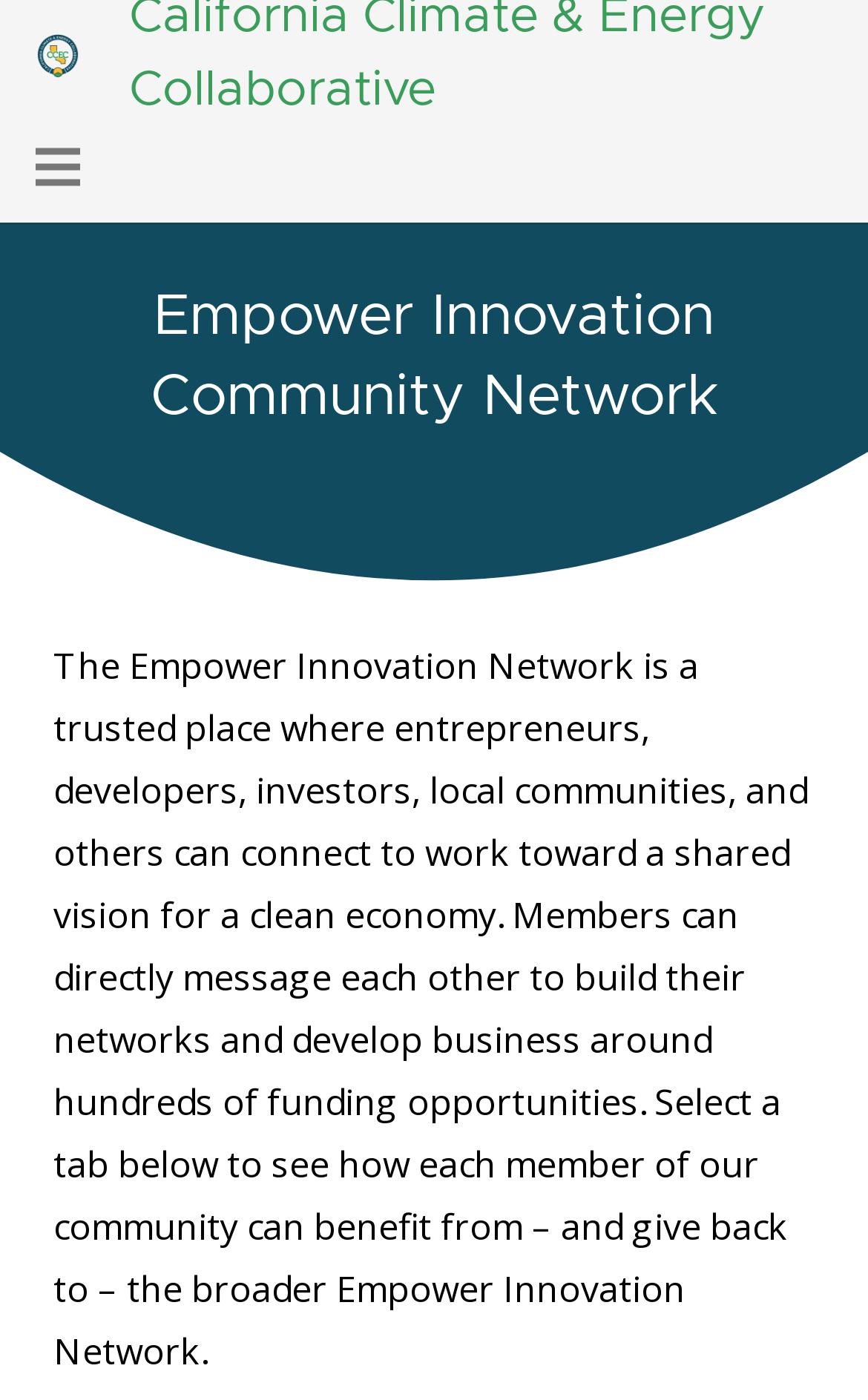From the image, can you give a detailed response to the question below:
What is the focus of the community?

The webpage mentions that the Empower Innovation Network is a trusted place where entrepreneurs, developers, investors, local communities, and others can connect to work toward a shared vision for a clean economy. This suggests that the focus of the community is on promoting a clean economy.